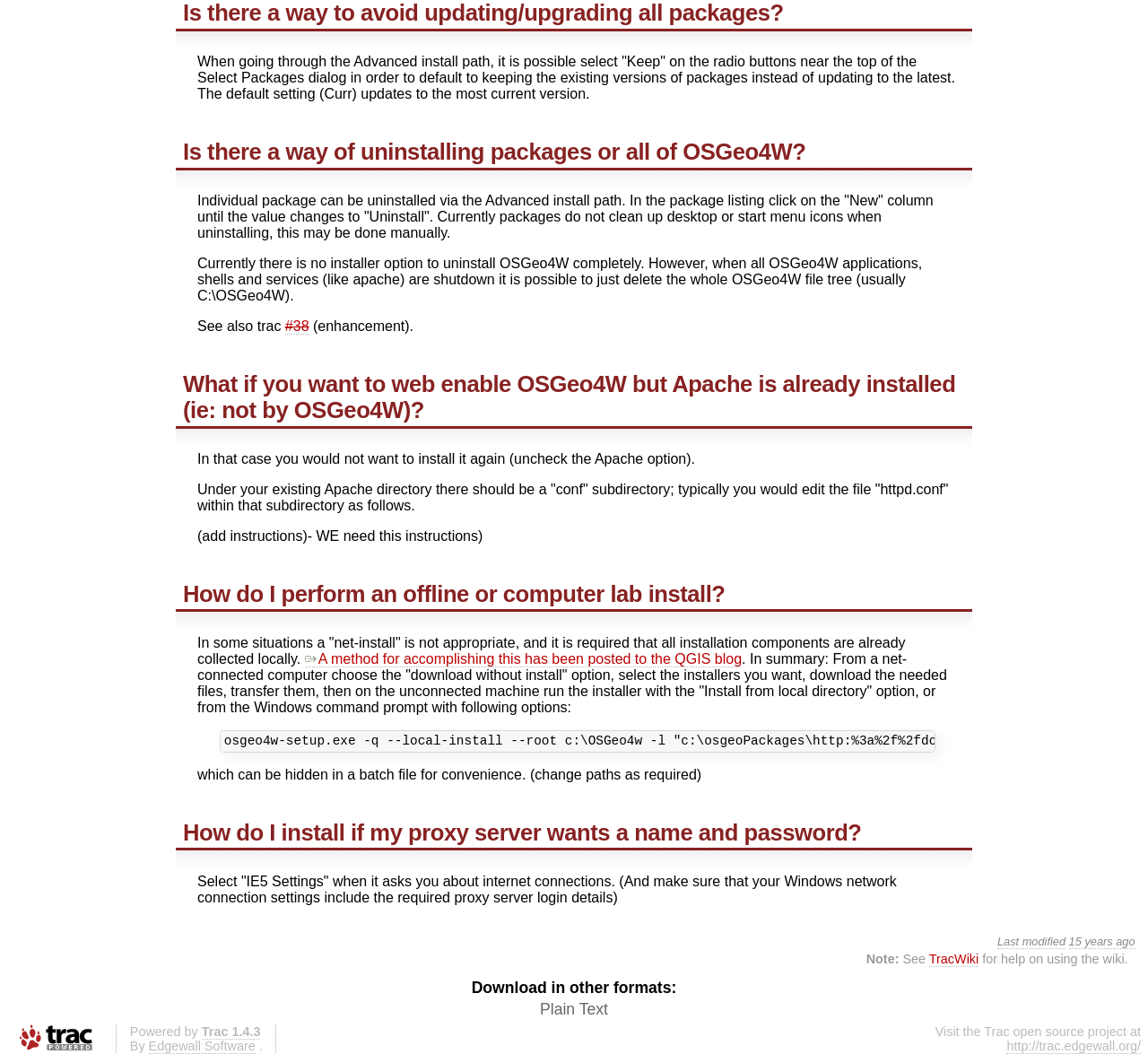Indicate the bounding box coordinates of the clickable region to achieve the following instruction: "Read the instructions on uninstalling packages or all of OSGeo4W."

[0.153, 0.127, 0.847, 0.177]